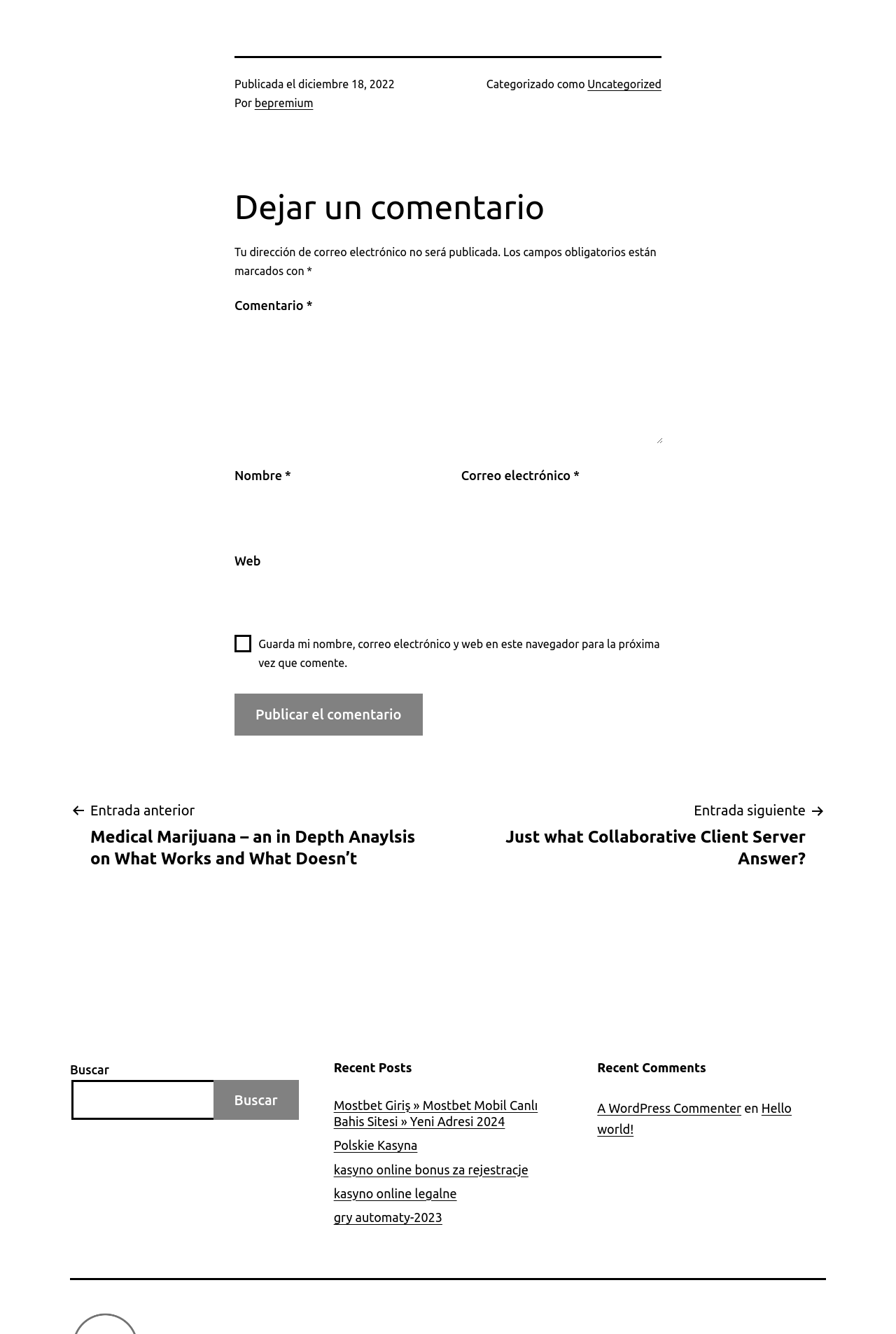Find the bounding box coordinates for the element that must be clicked to complete the instruction: "Leave a comment". The coordinates should be four float numbers between 0 and 1, indicated as [left, top, right, bottom].

[0.262, 0.242, 0.74, 0.333]